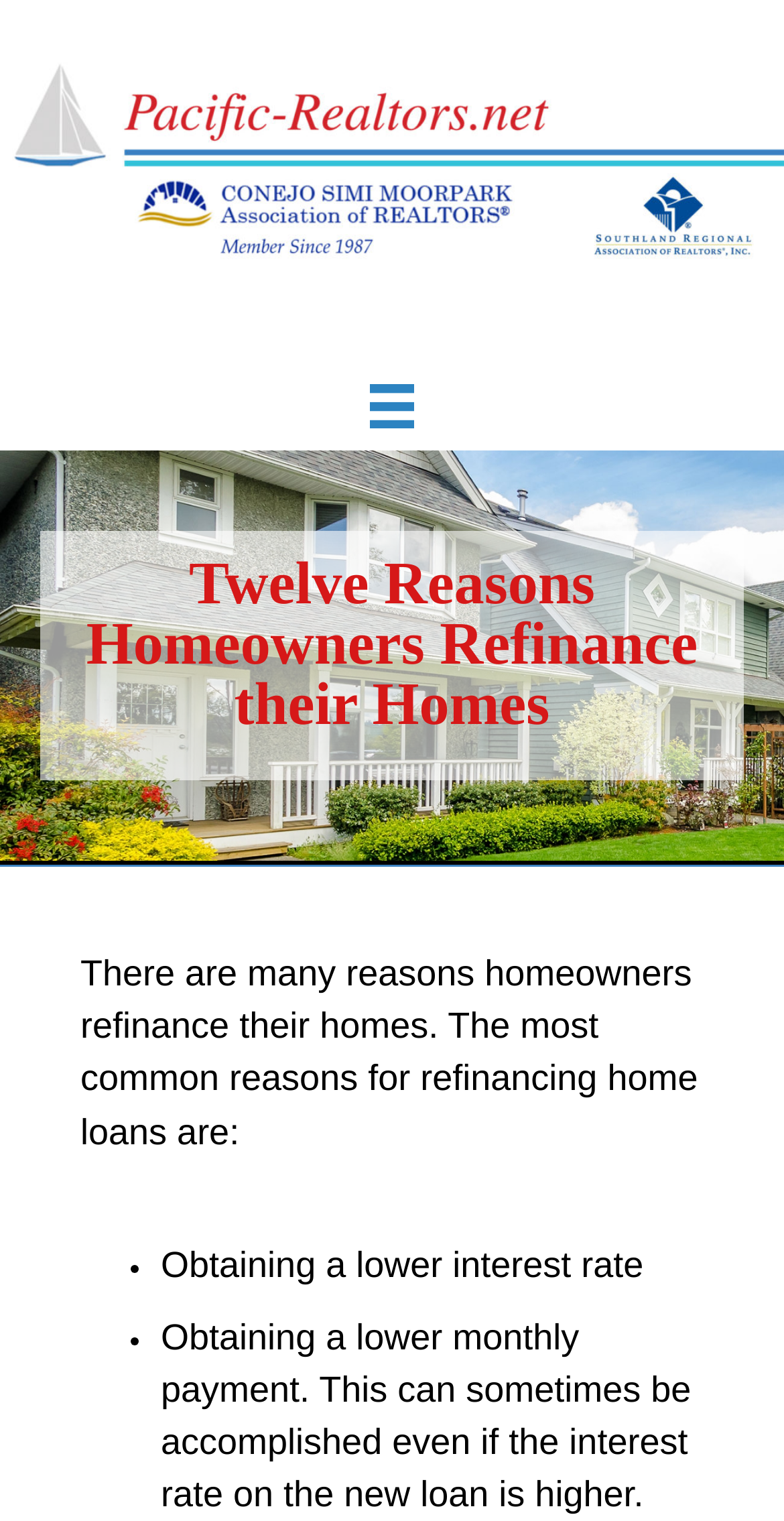Is the menu button located at the top of the webpage?
Give a comprehensive and detailed explanation for the question.

Based on the bounding box coordinates of the menu button, [0.458, 0.246, 0.542, 0.289], it appears that the button is located near the top of the webpage, with a y-coordinate of 0.246, which is relatively small compared to the other elements.